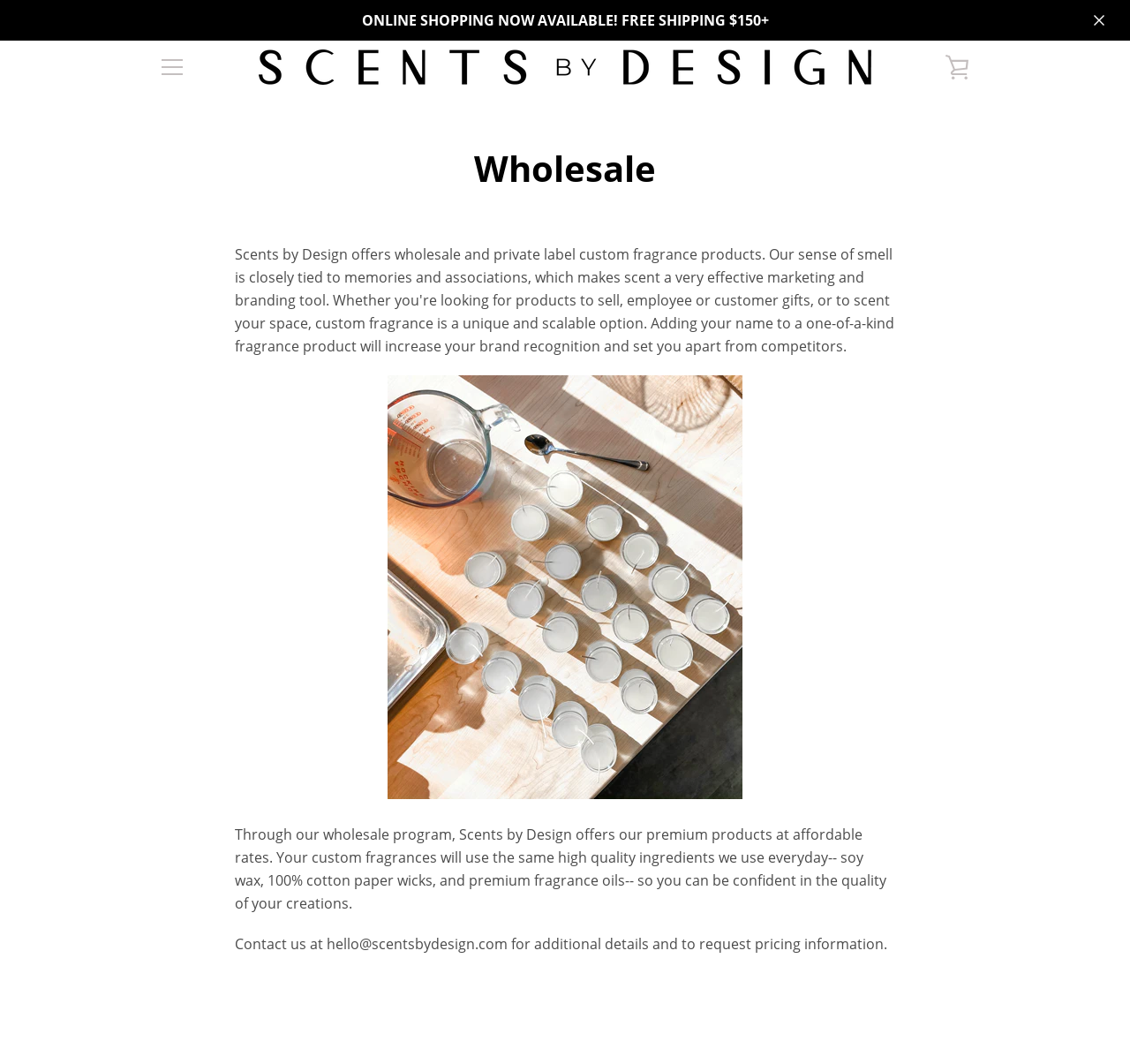Predict the bounding box of the UI element based on this description: "Search".

[0.47, 0.518, 0.53, 0.546]